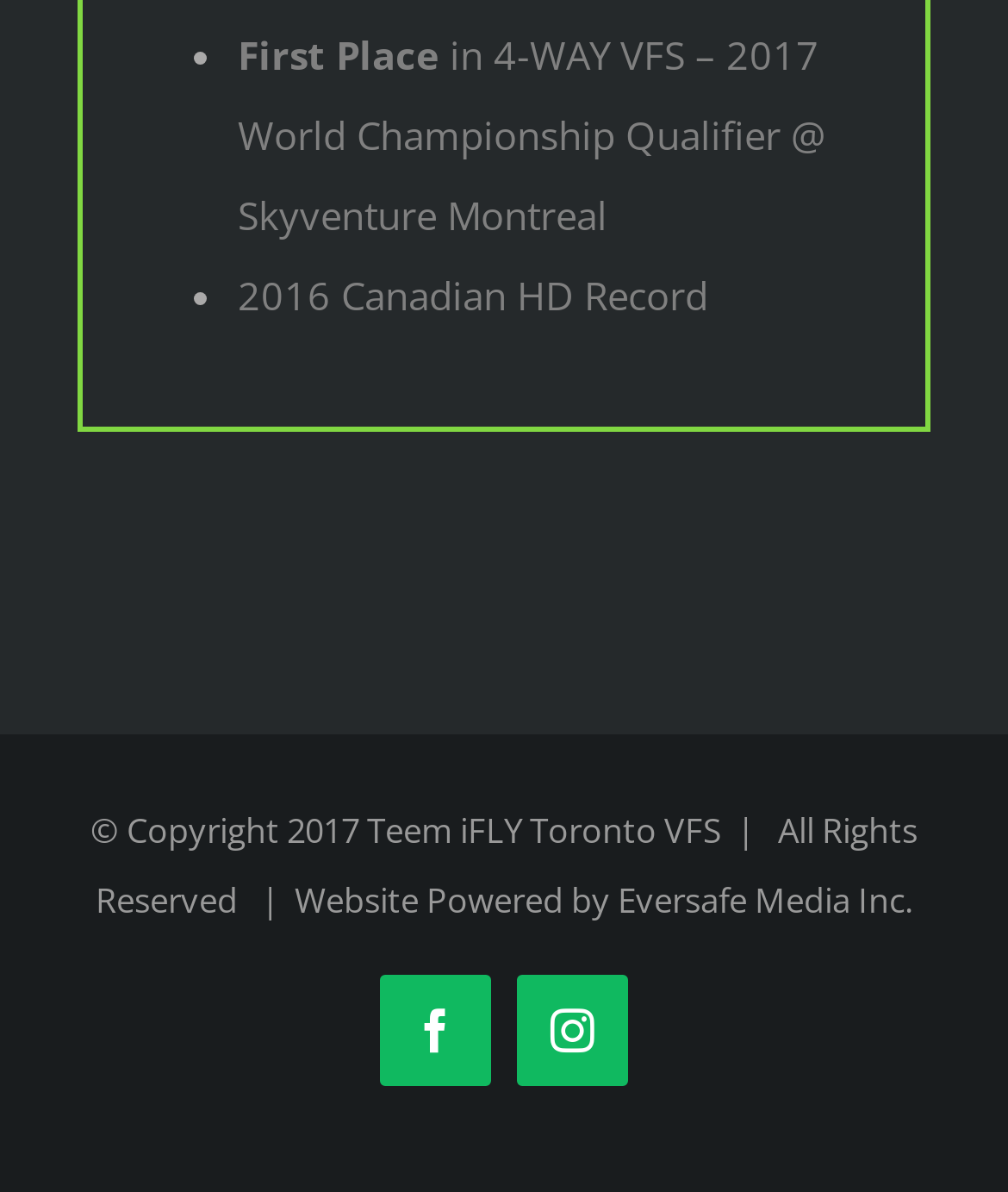Please give a one-word or short phrase response to the following question: 
What is the name of the media company that powered the website?

Eversafe Media Inc.